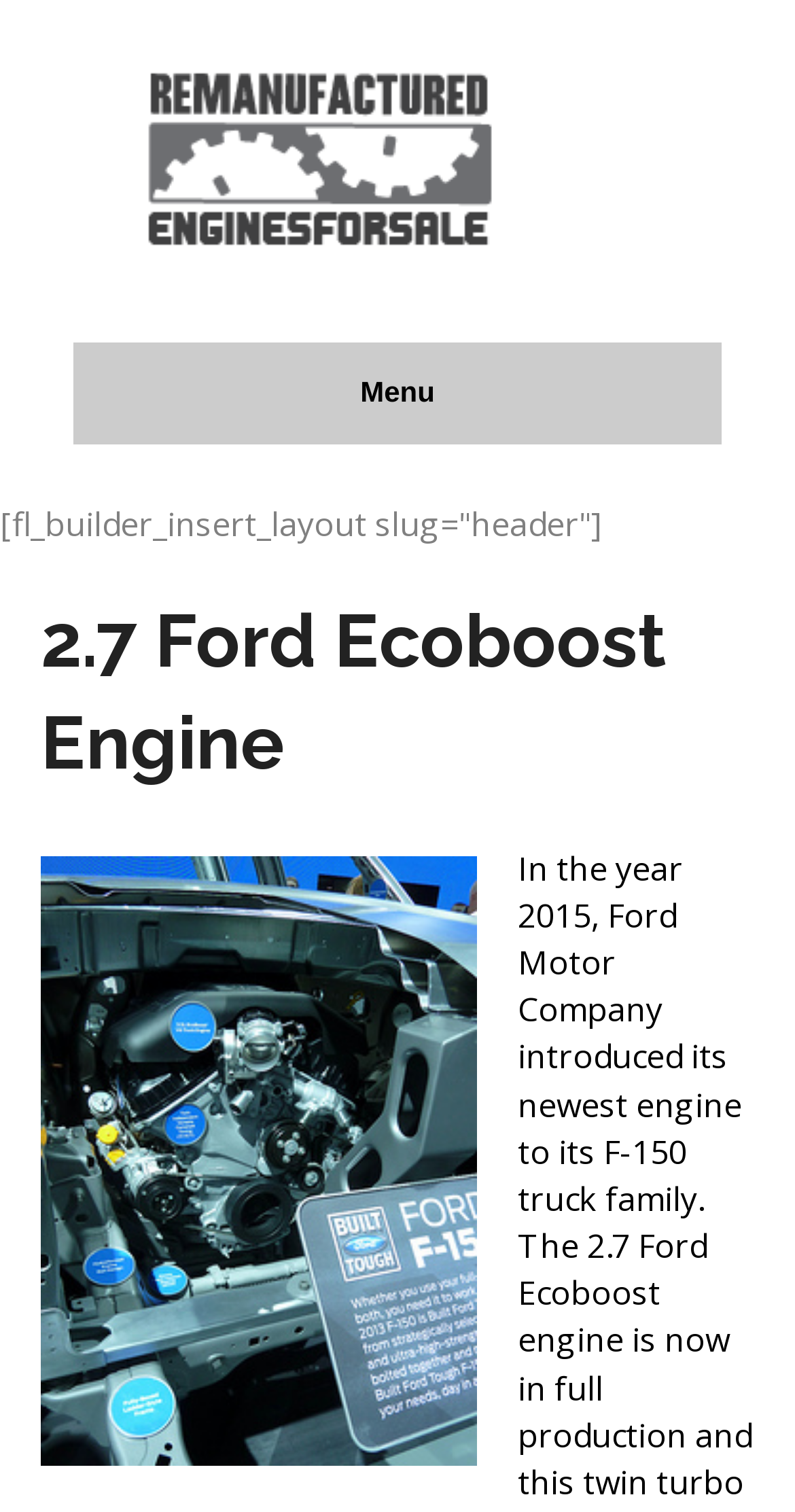Offer a thorough description of the webpage.

The webpage is about the 2.7 Ford Ecoboost Engine, specifically highlighting the high-quality remanufactured engines available at super low prices. 

At the top of the page, there is a header section that spans almost the entire width of the page. Within this section, there is a prominent heading that reads "2.7 Ford Ecoboost Engine" and is positioned near the top-left corner of the page. Below the heading, there is a small image with the copyright symbol and the text "gabbot Foter".

To the right of the heading, there is a navigation menu labeled "Header Menu" that takes up a significant portion of the top-right section of the page. Within this menu, there is a button labeled "Menu" that is positioned near the top-right corner of the page.

Below the header section, there is a link that spans almost the entire width of the page, with the text "The Highest Quality Remanufactured Engines At Super Low Prices!". This link is accompanied by a larger image that takes up a significant portion of the page, positioned below the link.